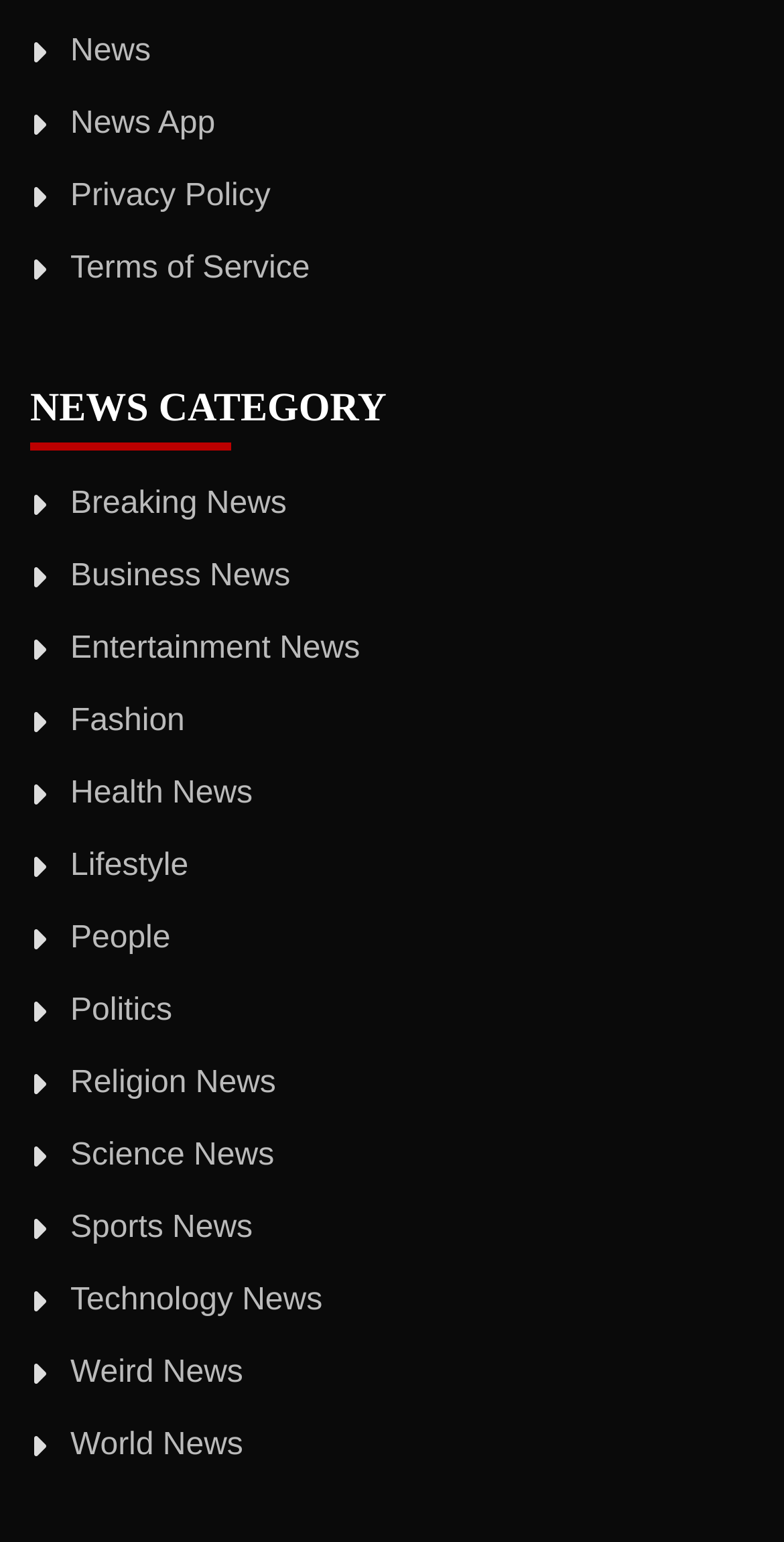Is there a 'Sports News' category?
Kindly give a detailed and elaborate answer to the question.

I searched for the 'Sports News' link under the 'NEWS CATEGORY' heading and found it, which means it is available as a news category.